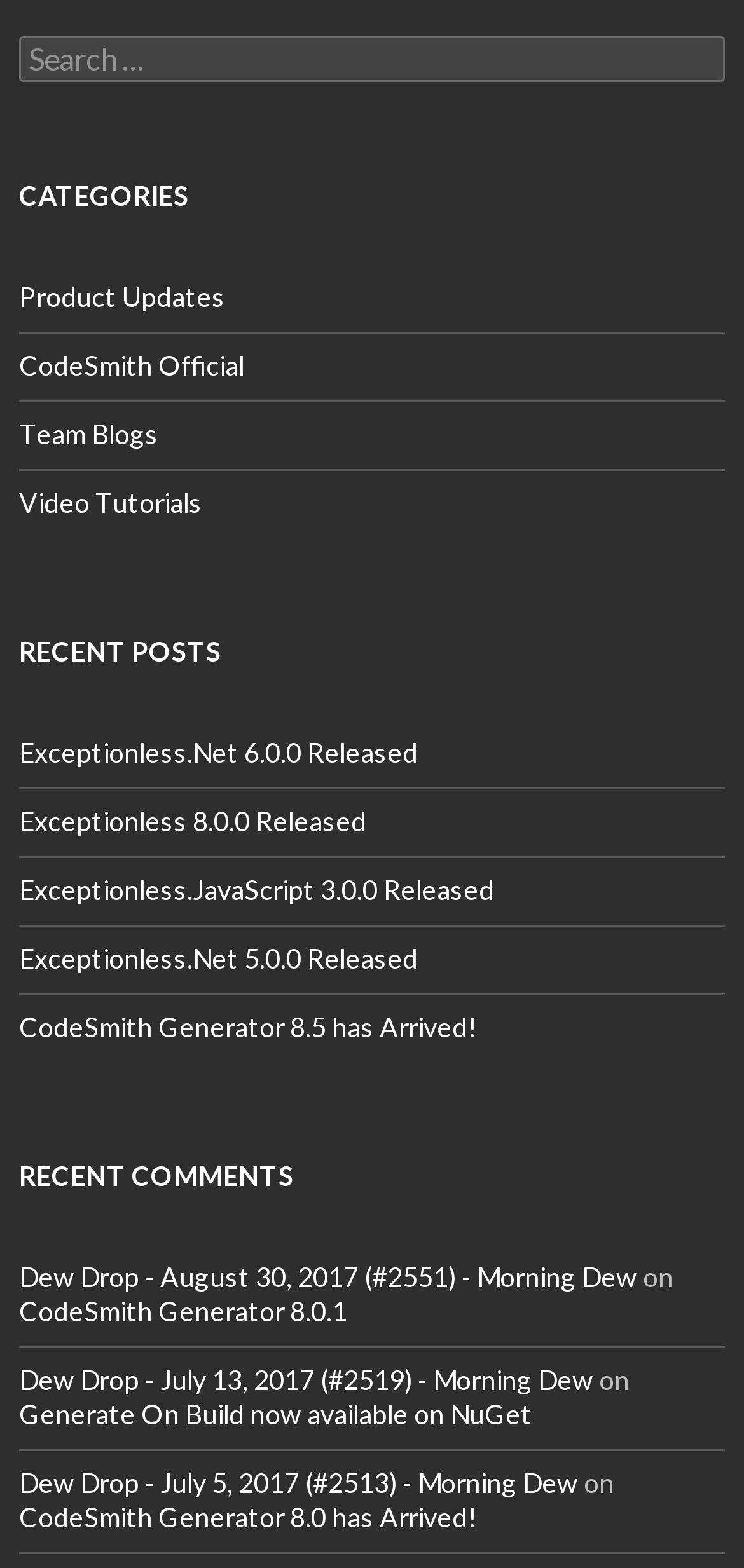How many recent comments are listed?
Based on the image, provide your answer in one word or phrase.

6